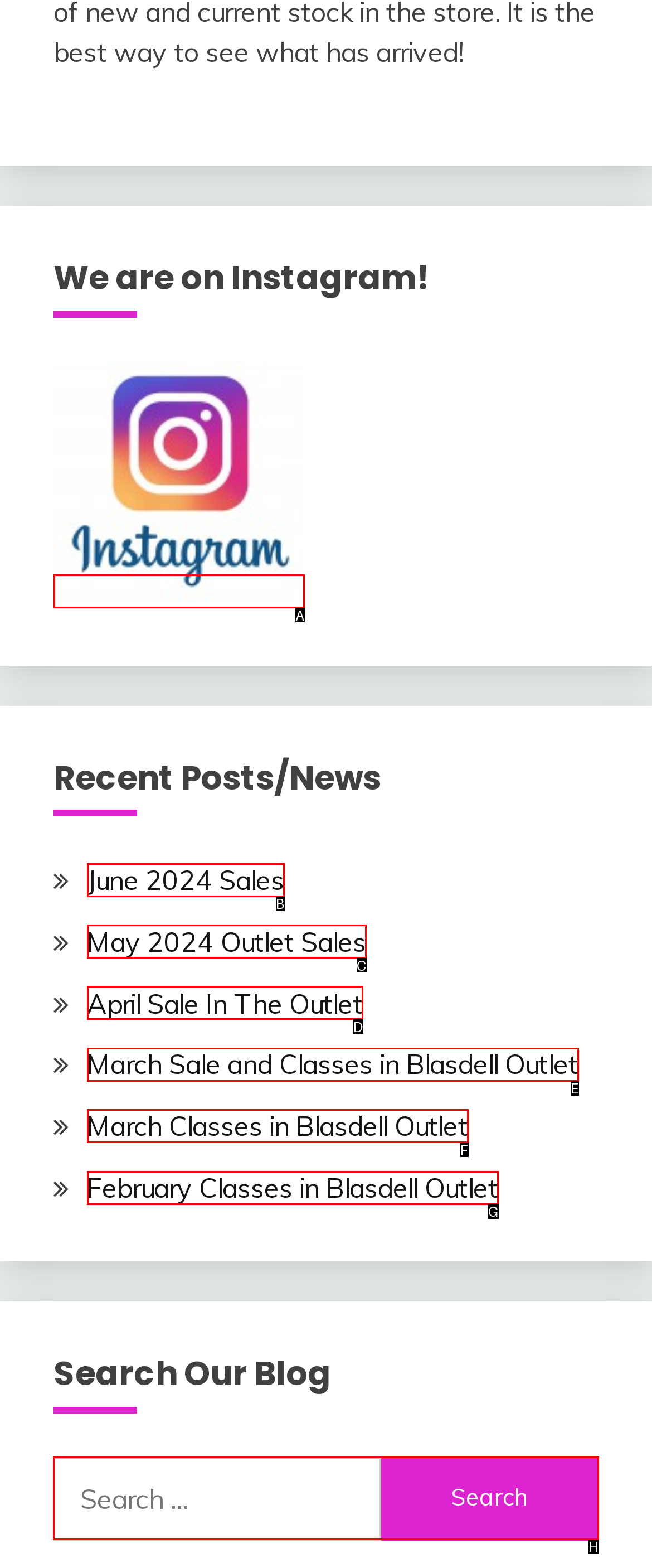What is the letter of the UI element you should click to Search for something? Provide the letter directly.

H